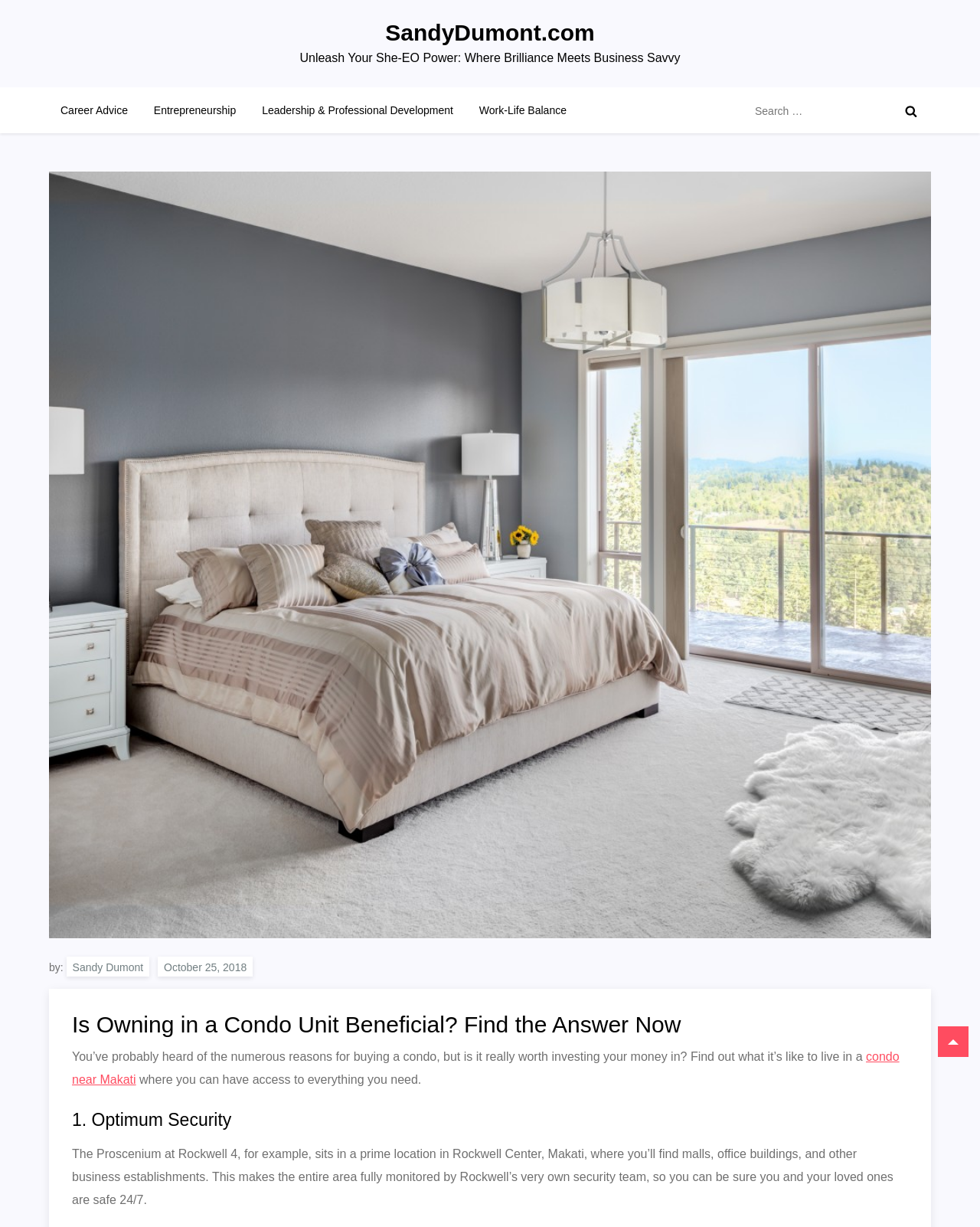What is the date of the article?
Look at the screenshot and give a one-word or phrase answer.

October 25, 2018